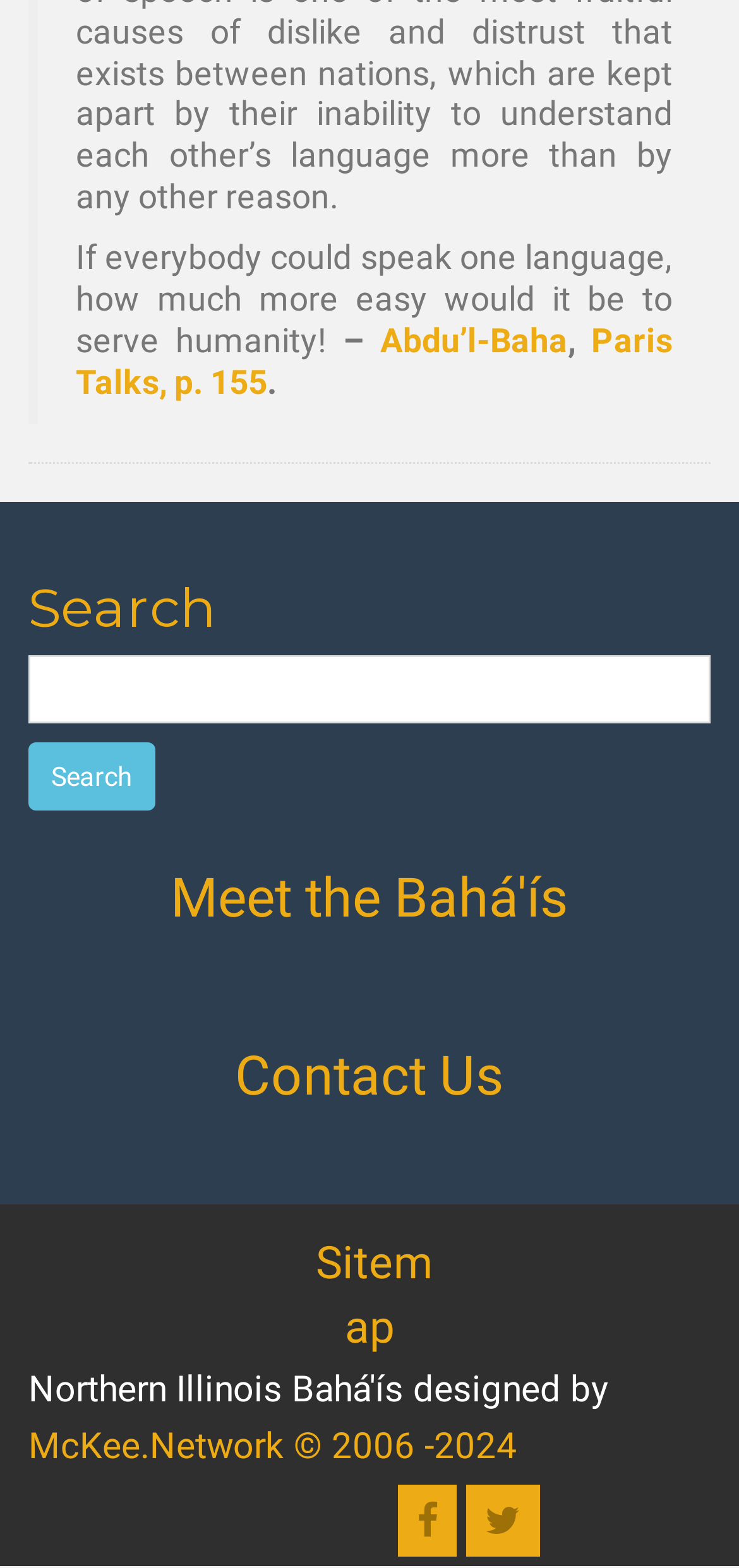Find the bounding box coordinates of the clickable region needed to perform the following instruction: "search for something". The coordinates should be provided as four float numbers between 0 and 1, i.e., [left, top, right, bottom].

[0.038, 0.418, 0.962, 0.461]